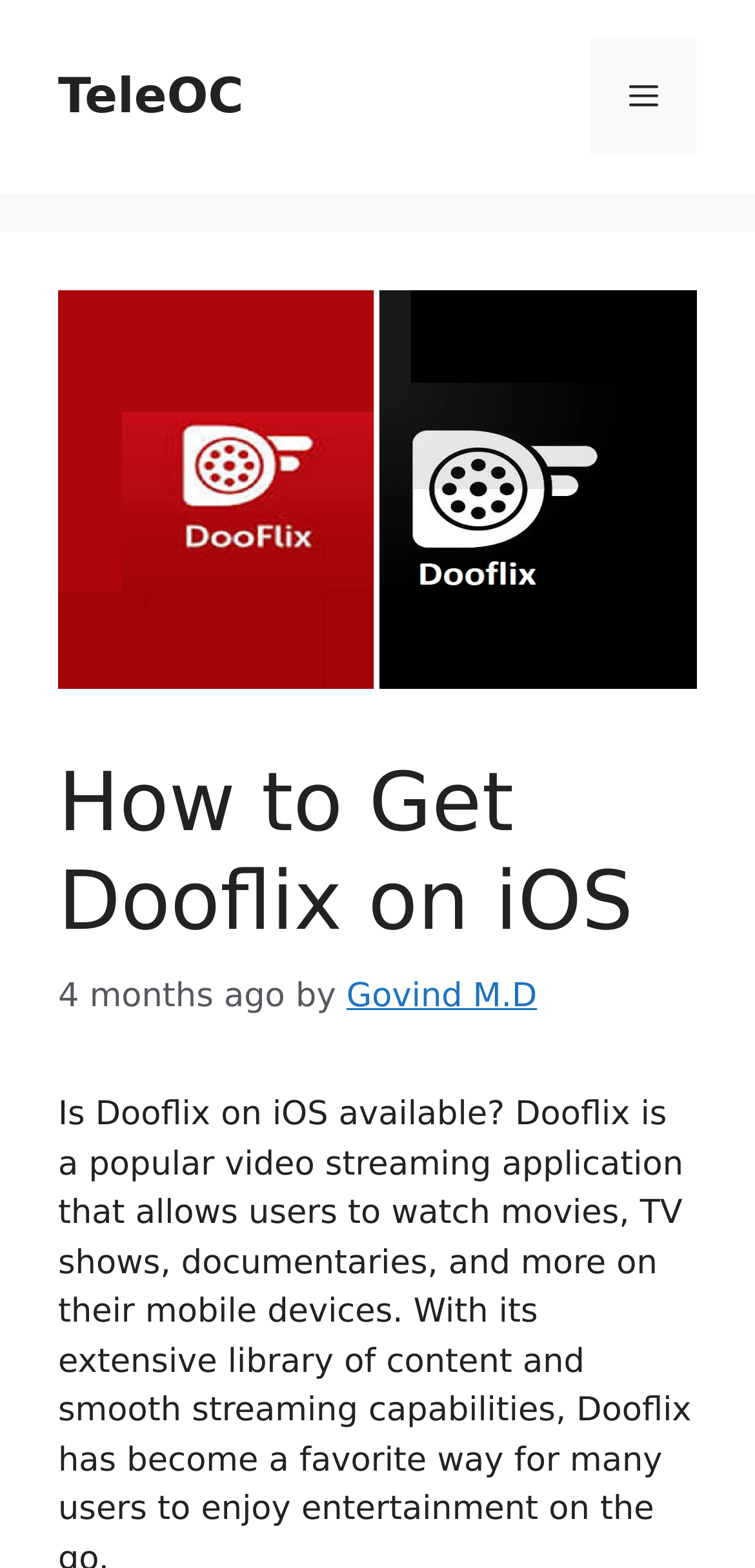Locate the bounding box for the described UI element: "Govind M.D". Ensure the coordinates are four float numbers between 0 and 1, formatted as [left, top, right, bottom].

[0.459, 0.623, 0.711, 0.647]